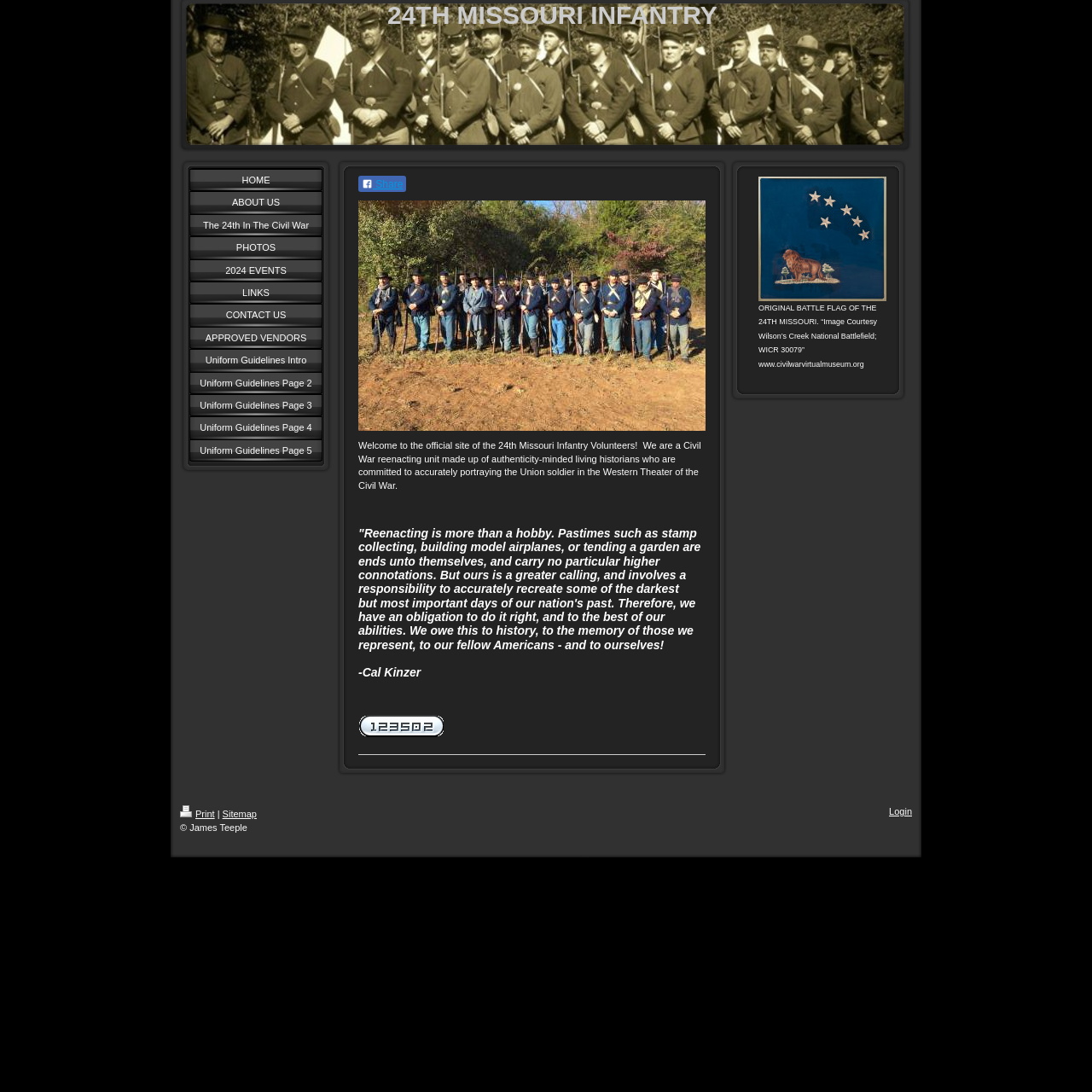Point out the bounding box coordinates of the section to click in order to follow this instruction: "Share the website".

[0.328, 0.161, 0.372, 0.176]